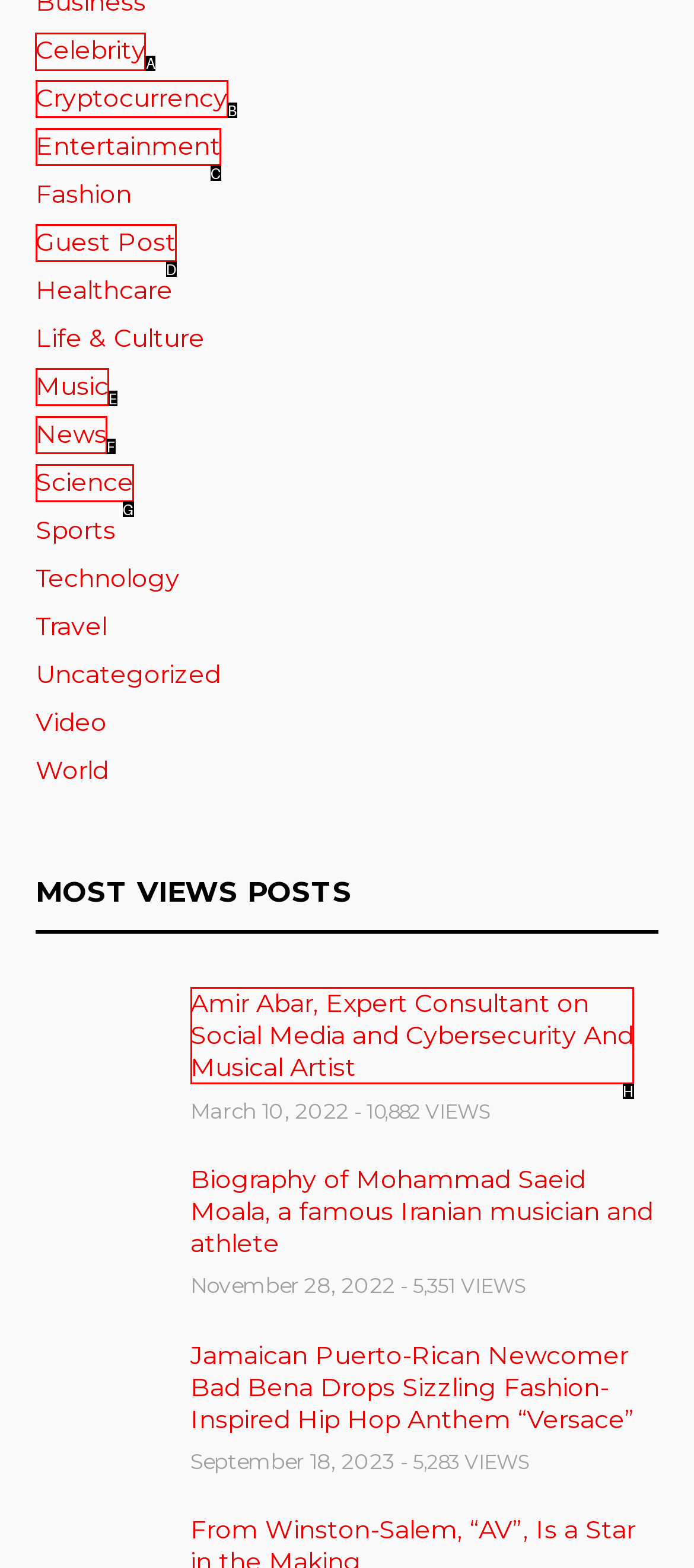Determine which element should be clicked for this task: Click on Celebrity
Answer with the letter of the selected option.

A